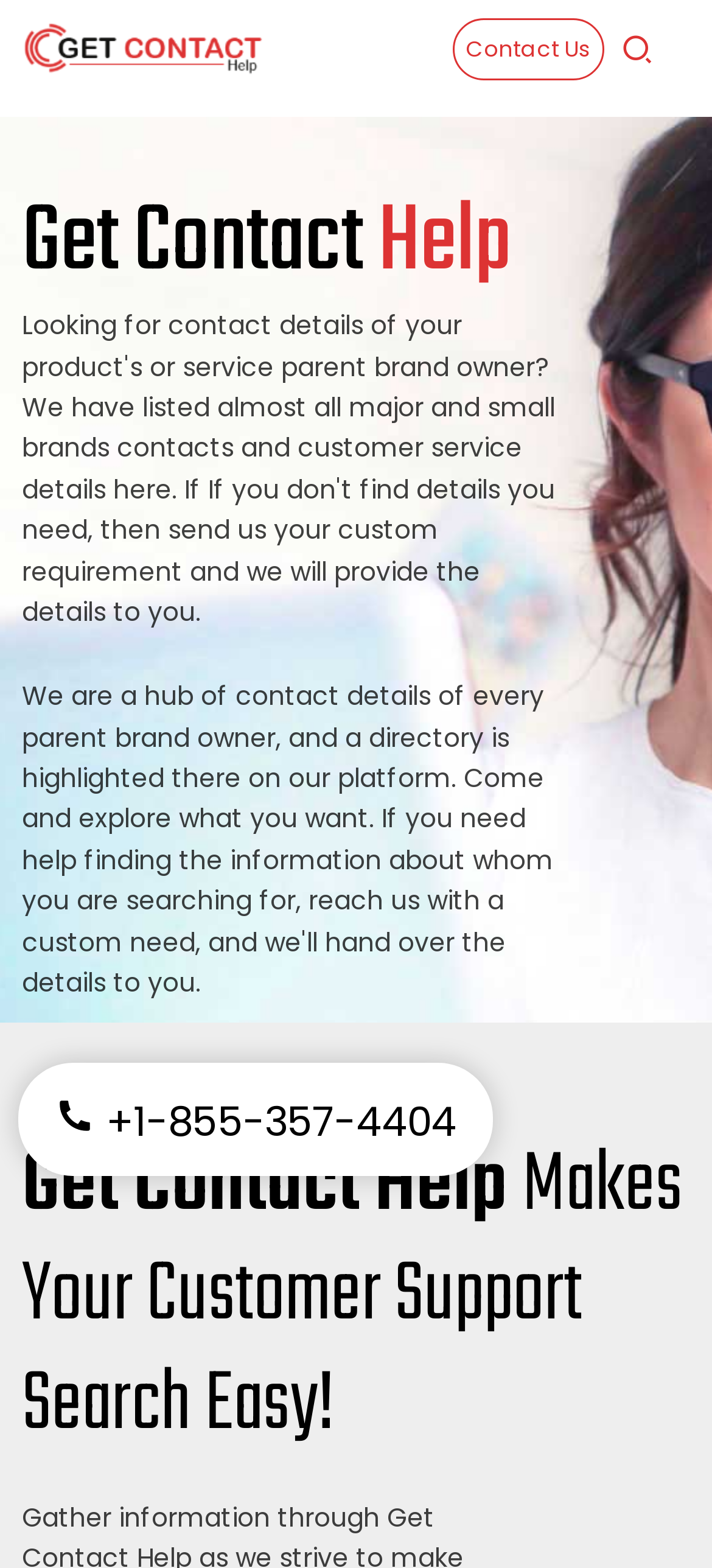Examine the image carefully and respond to the question with a detailed answer: 
What is the purpose of the 'Know More' link?

I inferred the purpose of the 'Know More' link by its location and text. It is located below the main heading 'Get Contact Help' and is likely to provide more information about customer support.